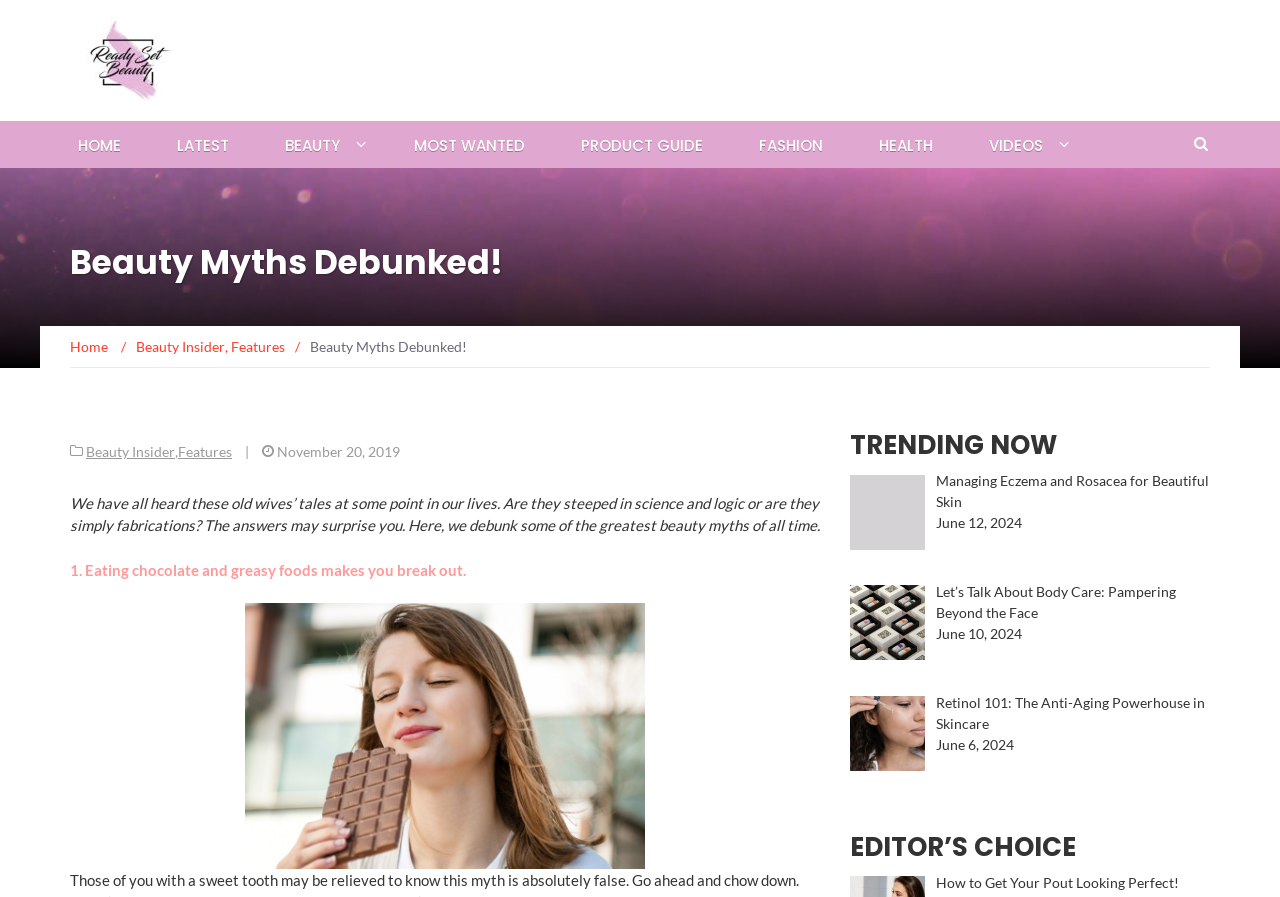Identify the bounding box coordinates for the UI element described as: "Reports and Resources". The coordinates should be provided as four floats between 0 and 1: [left, top, right, bottom].

None